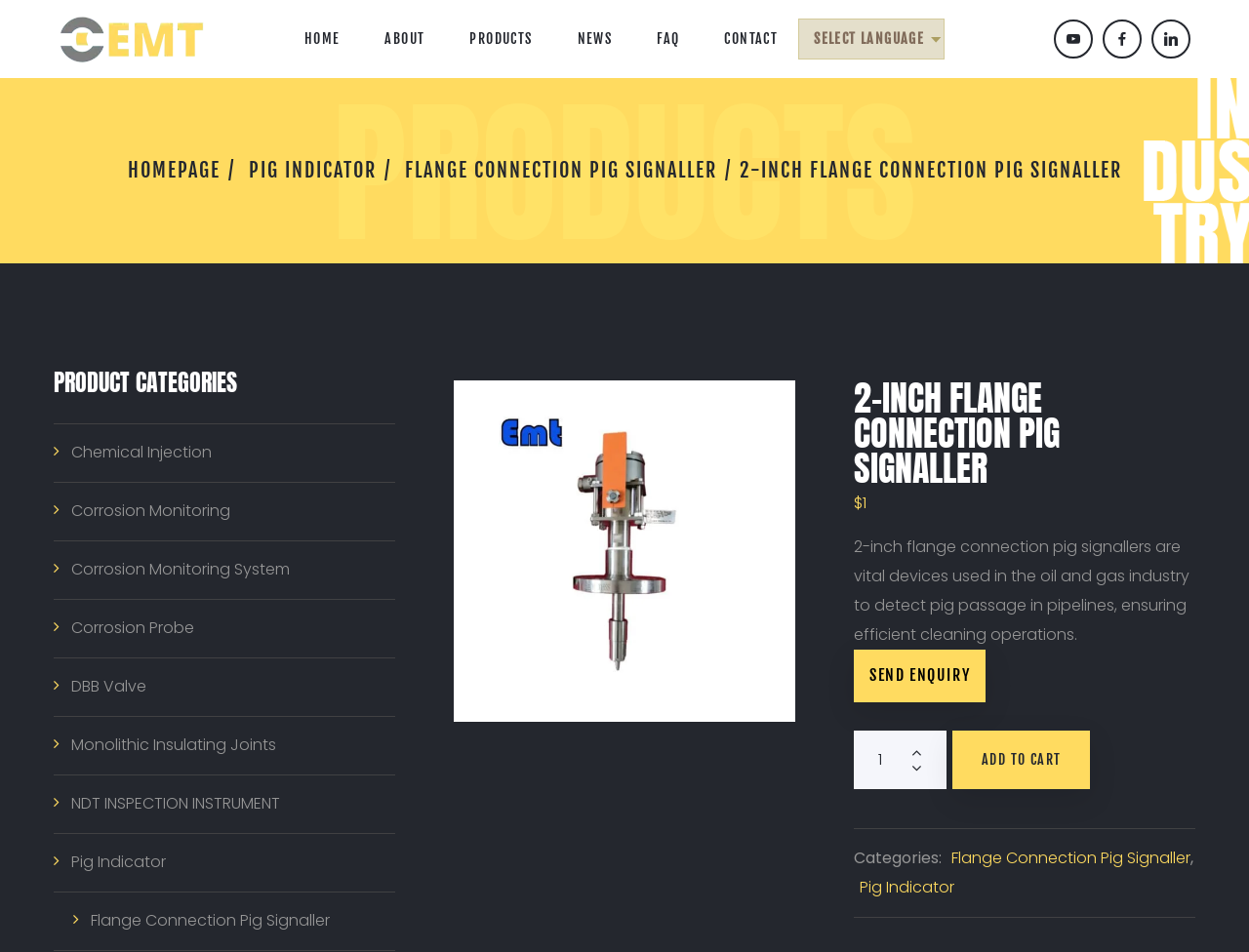Identify the first-level heading on the webpage and generate its text content.

2-INCH FLANGE CONNECTION PIG SIGNALLER